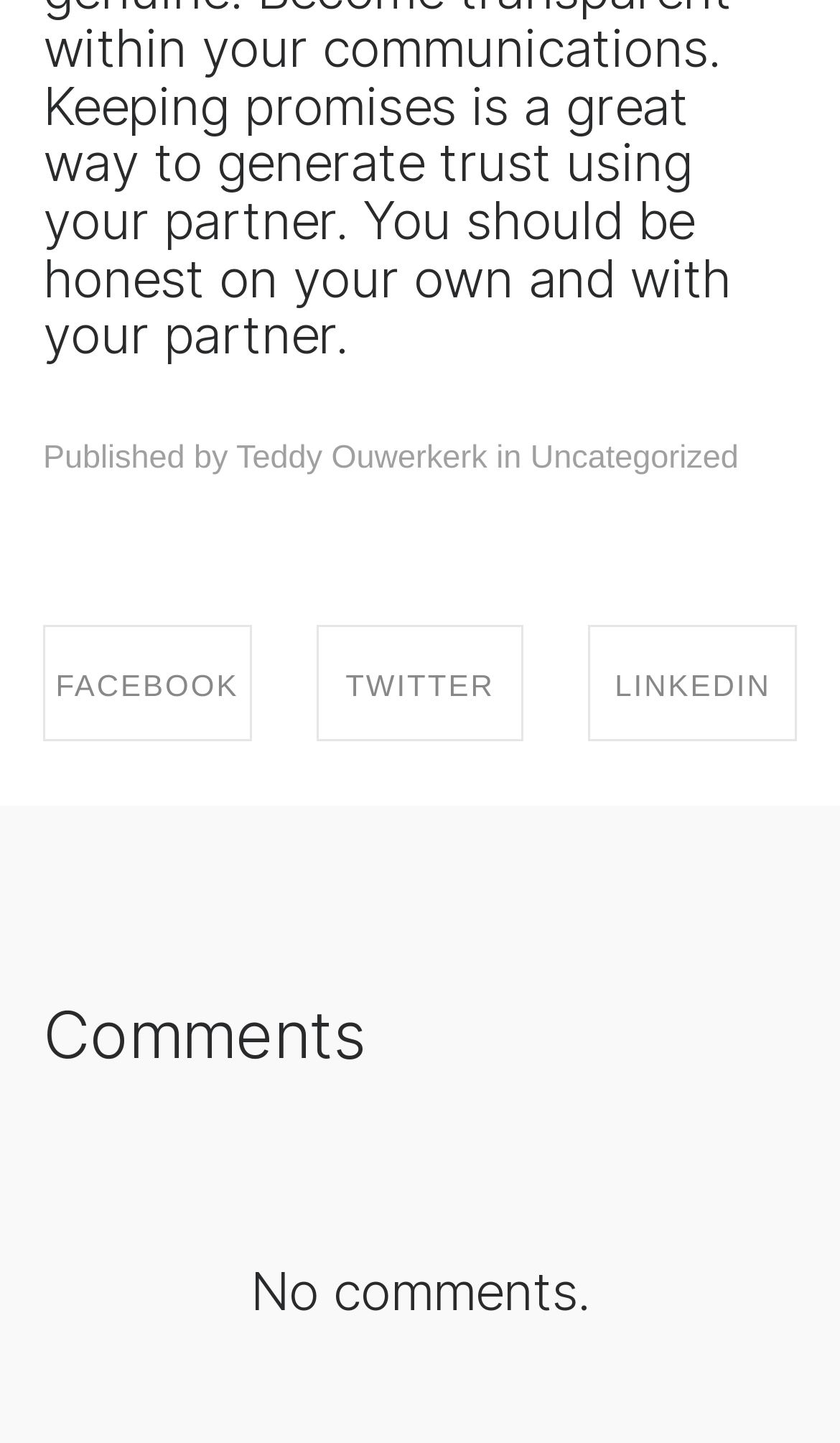Provide your answer in one word or a succinct phrase for the question: 
What is the category of the article?

Uncategorized